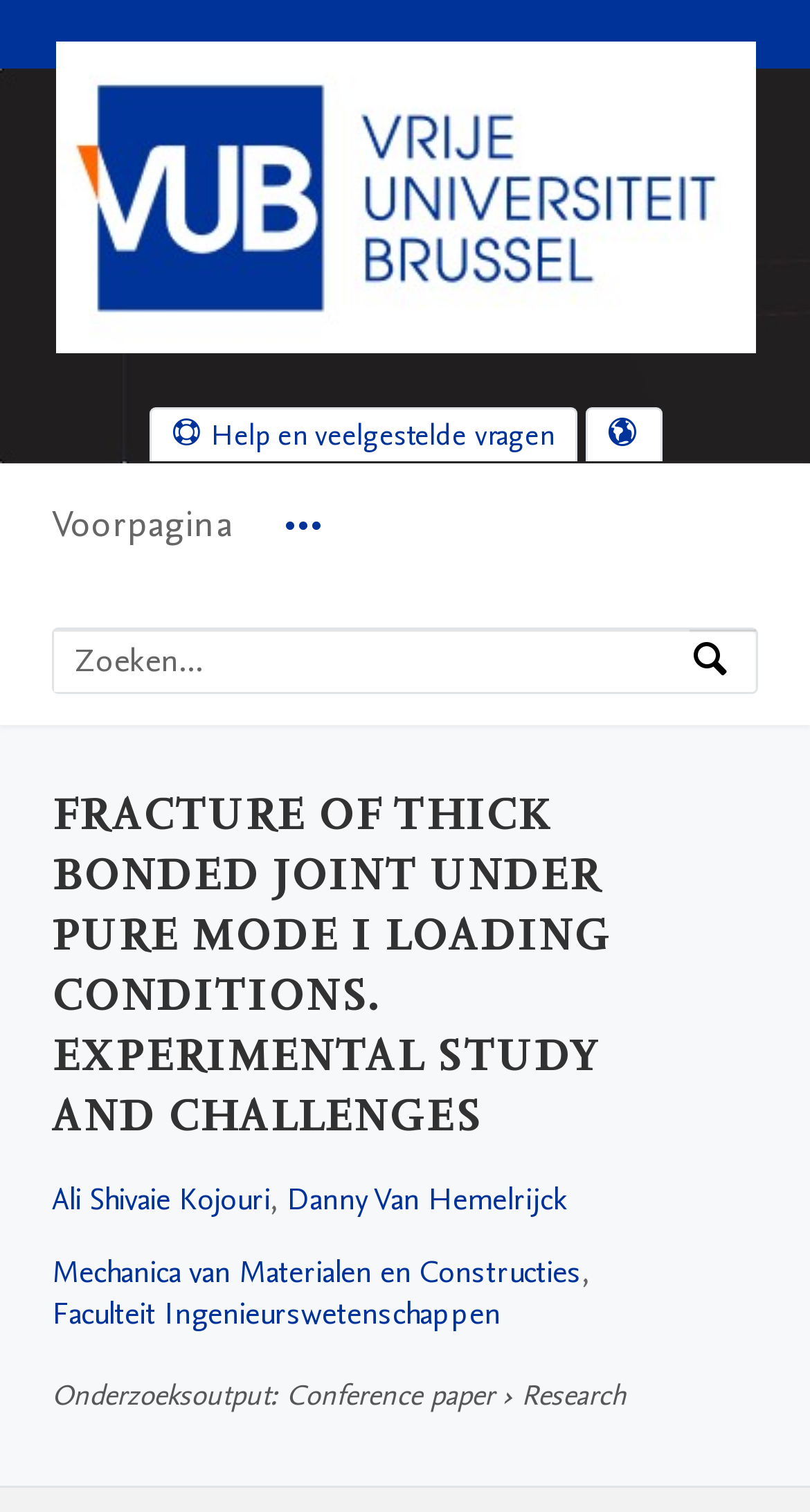From the screenshot, find the bounding box of the UI element matching this description: "Ali Shivaie Kojouri". Supply the bounding box coordinates in the form [left, top, right, bottom], each a float between 0 and 1.

[0.064, 0.78, 0.333, 0.807]